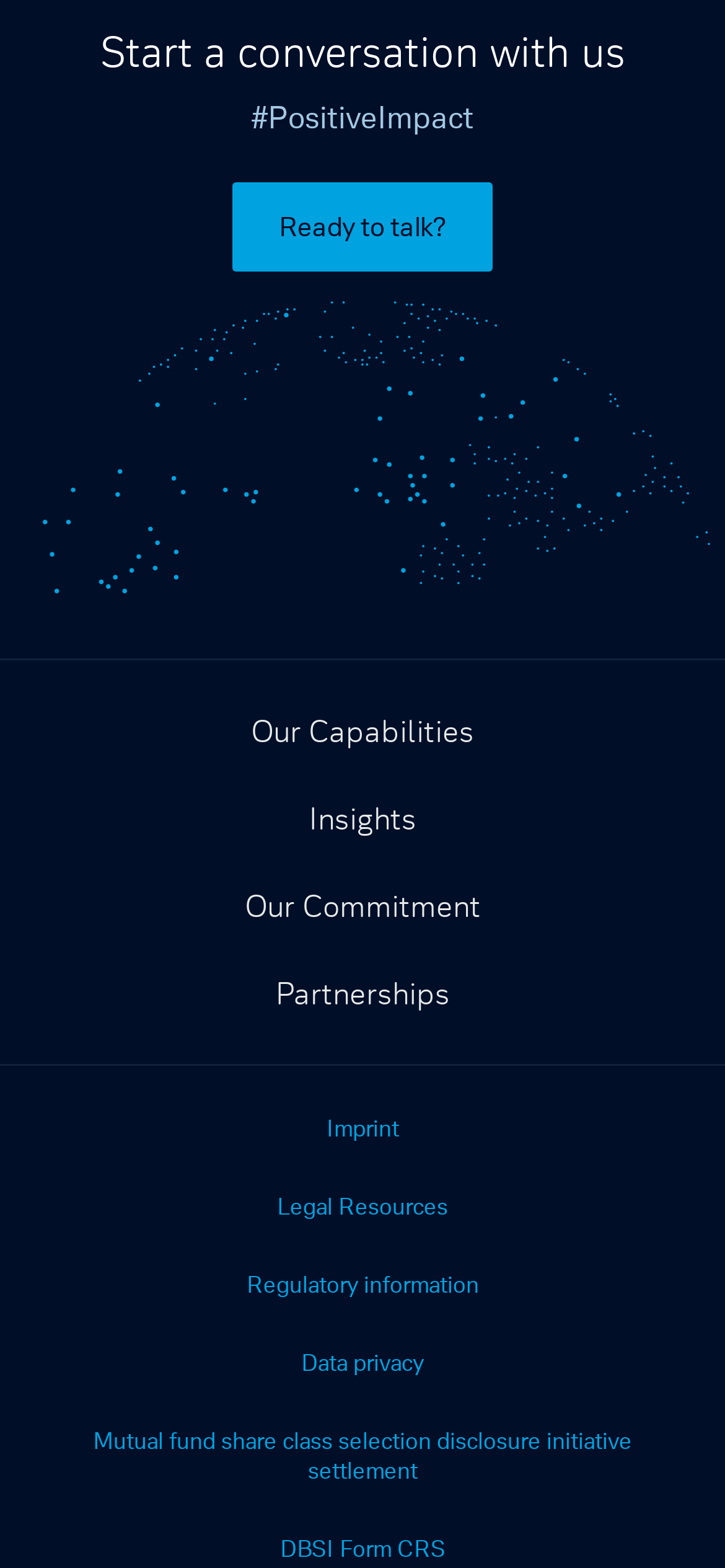Please identify the bounding box coordinates of the clickable area that will allow you to execute the instruction: "Ready to talk?".

[0.321, 0.116, 0.679, 0.173]